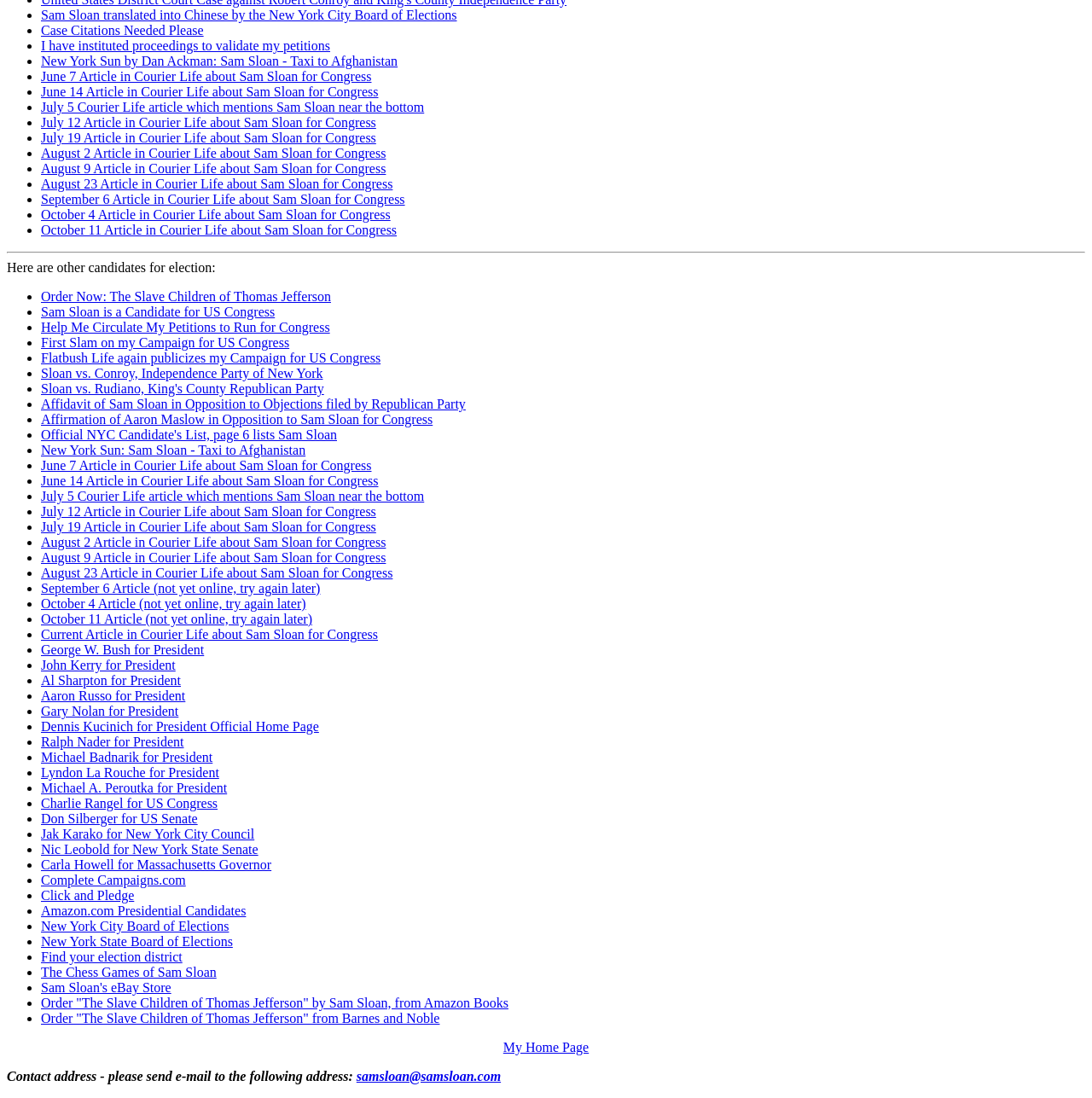Please provide a comprehensive response to the question below by analyzing the image: 
How many articles are listed on the webpage about Sam Sloan's campaign for US Congress?

By analyzing the webpage content, I can see that there are multiple articles listed about Sam Sloan's campaign for US Congress, with dates ranging from June to October.